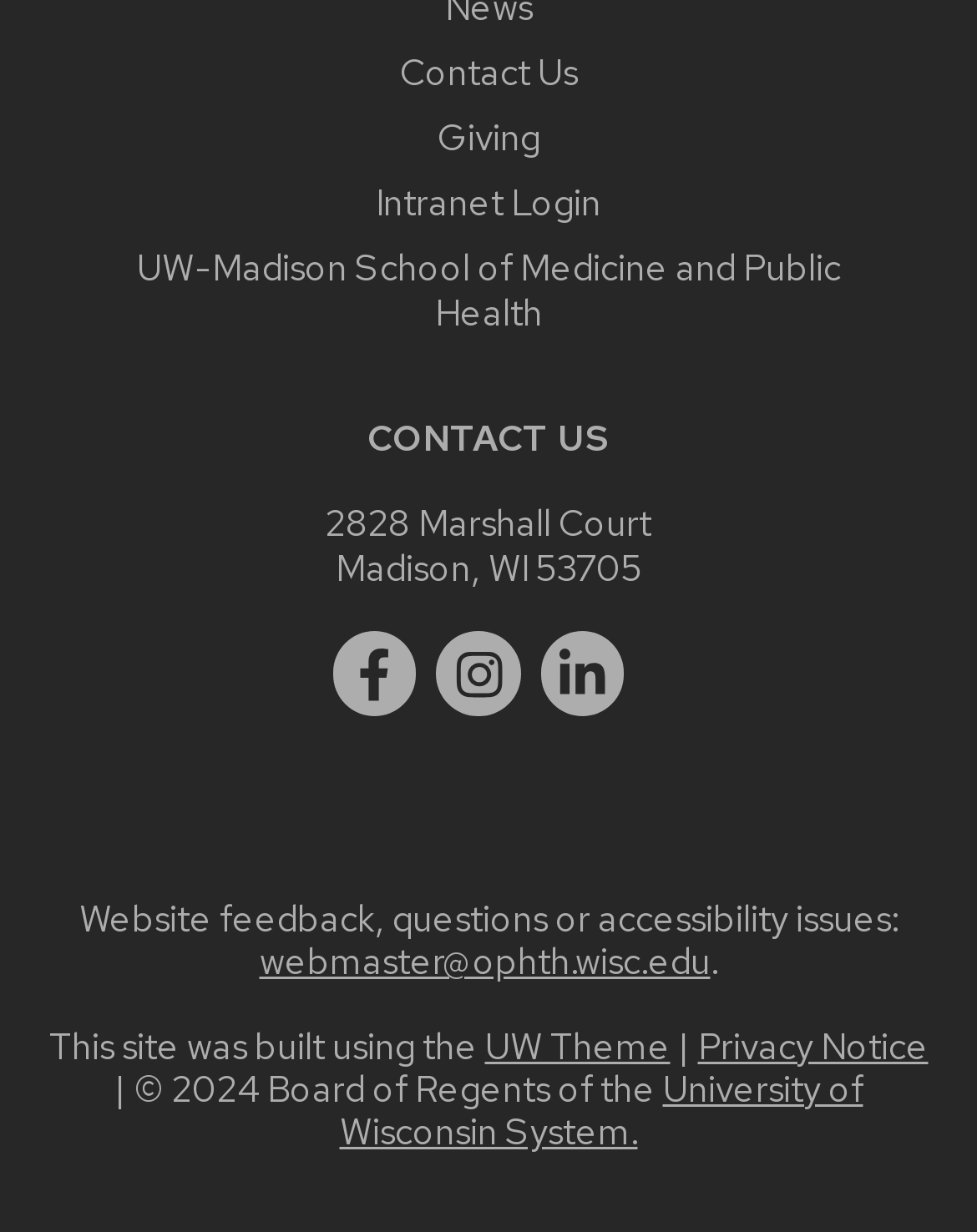Show the bounding box coordinates for the element that needs to be clicked to execute the following instruction: "Login to intranet". Provide the coordinates in the form of four float numbers between 0 and 1, i.e., [left, top, right, bottom].

[0.385, 0.145, 0.615, 0.184]